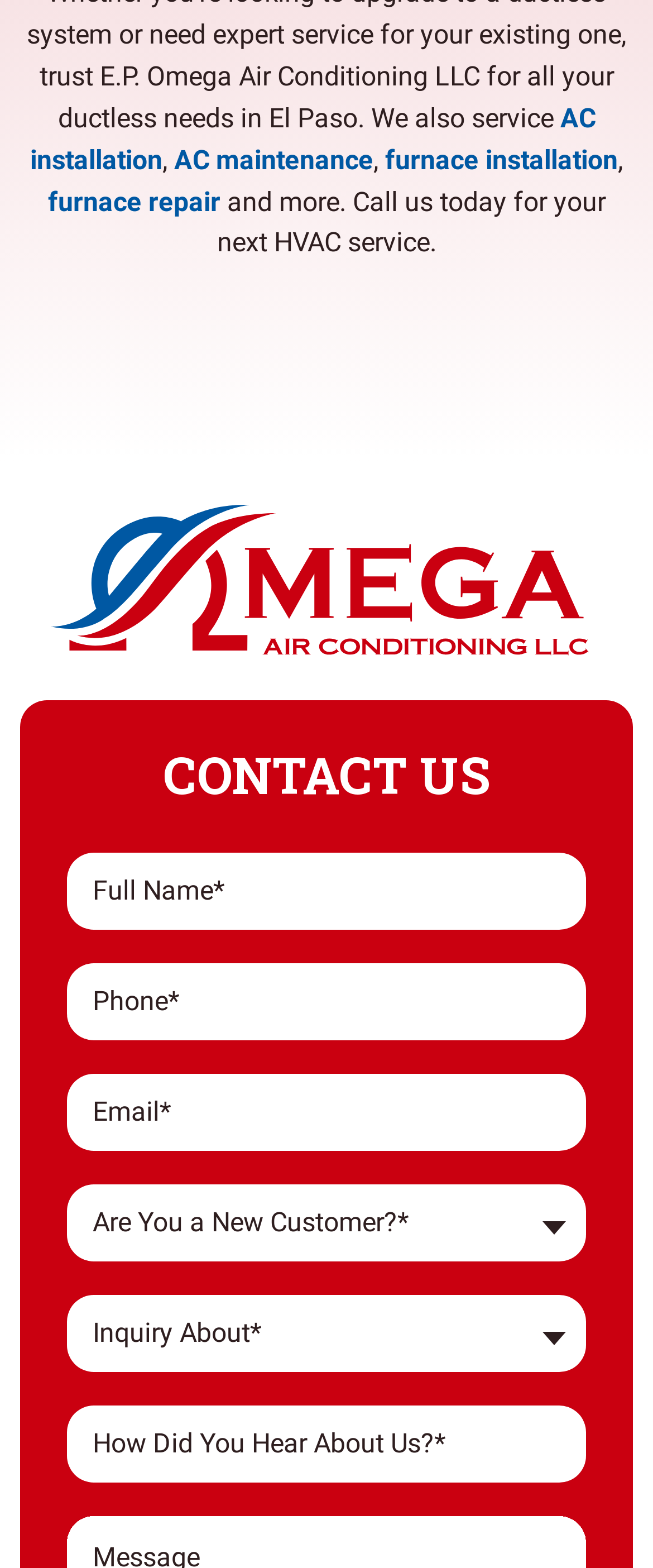Refer to the element description furnace repair and identify the corresponding bounding box in the screenshot. Format the coordinates as (top-left x, top-left y, bottom-right x, bottom-right y) with values in the range of 0 to 1.

[0.073, 0.118, 0.337, 0.138]